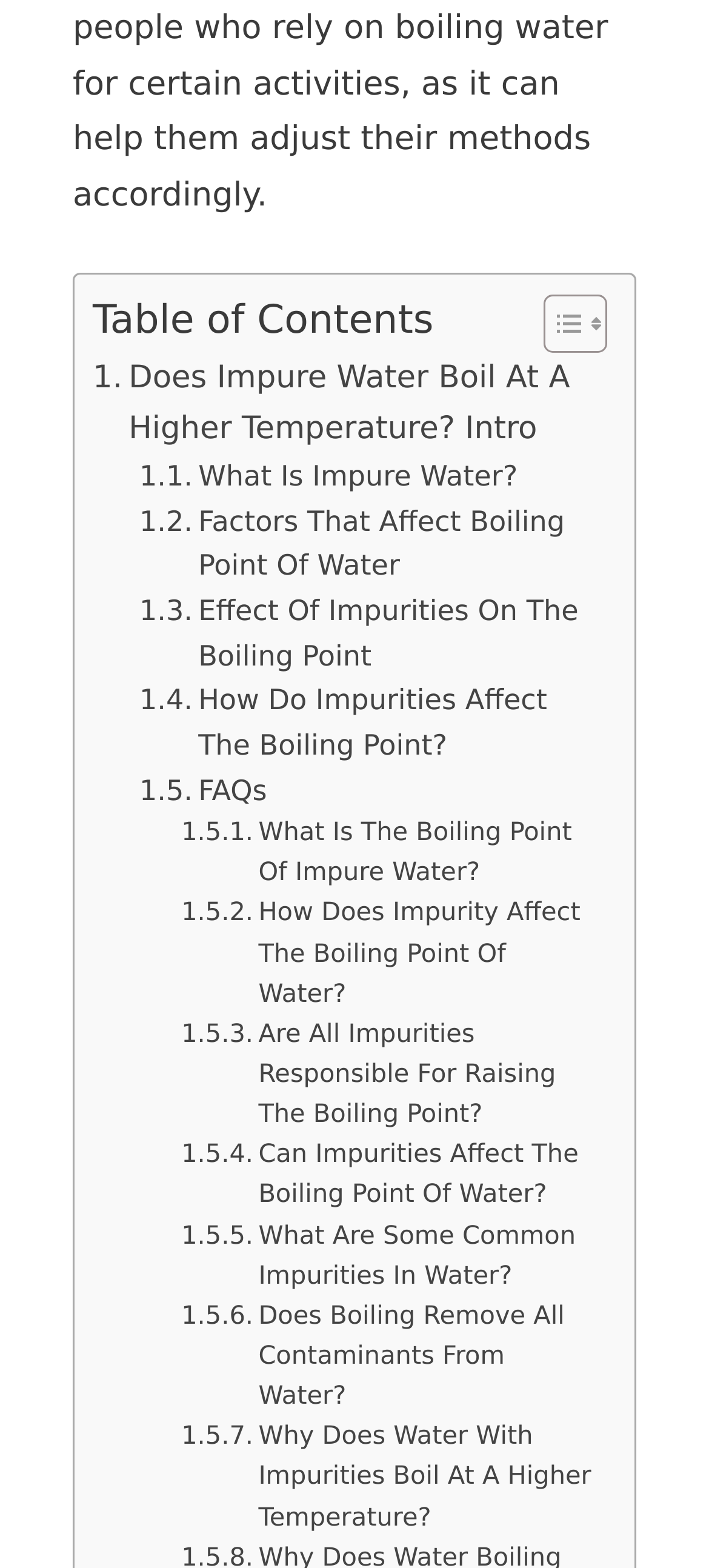Kindly provide the bounding box coordinates of the section you need to click on to fulfill the given instruction: "Learn about Factors That Affect Boiling Point Of Water".

[0.197, 0.319, 0.844, 0.376]